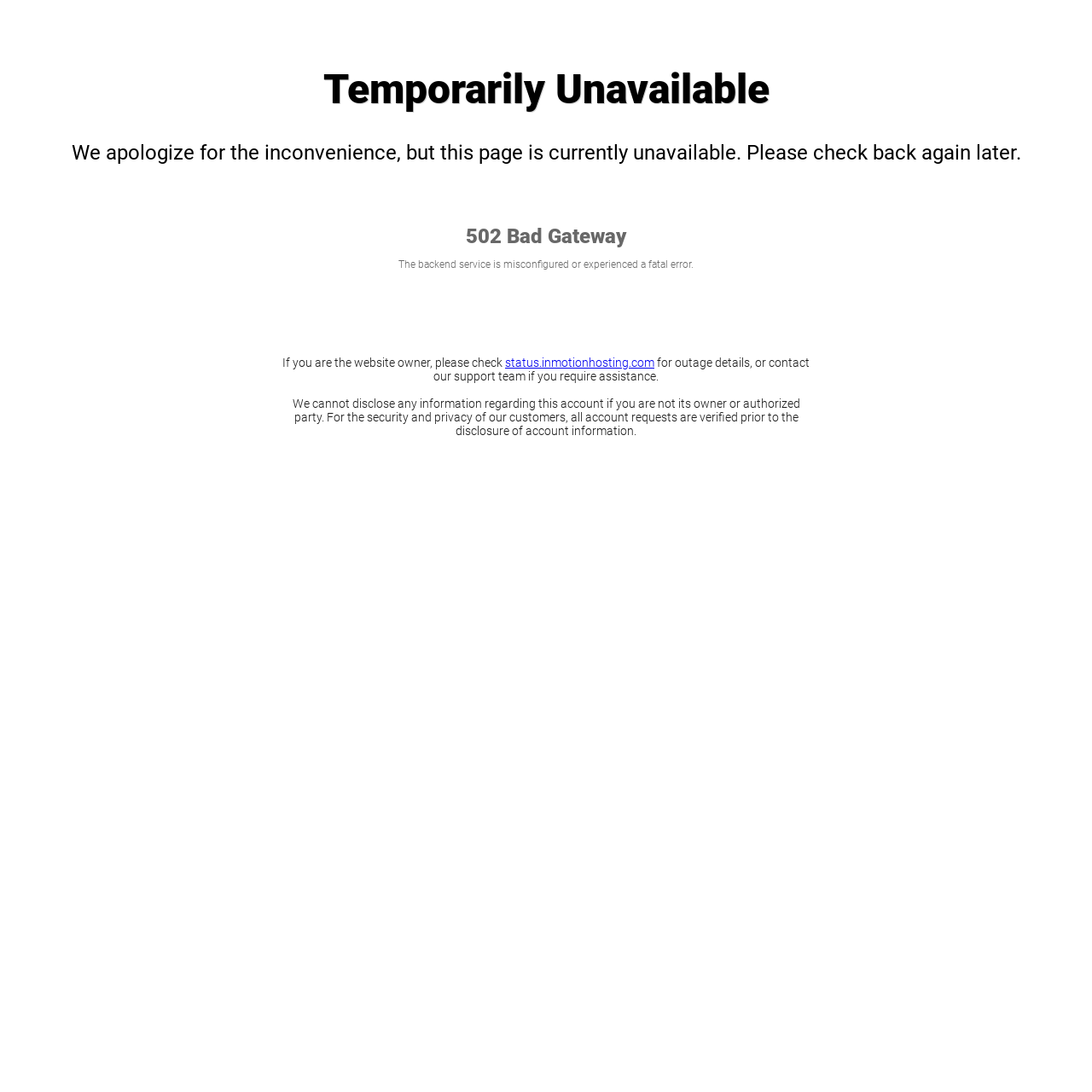Please look at the image and answer the question with a detailed explanation: What should you do if you require assistance?

According to the StaticText element, if you require assistance, you should contact the support team. This is mentioned in the sentence '...or contact our support team if you require assistance'.